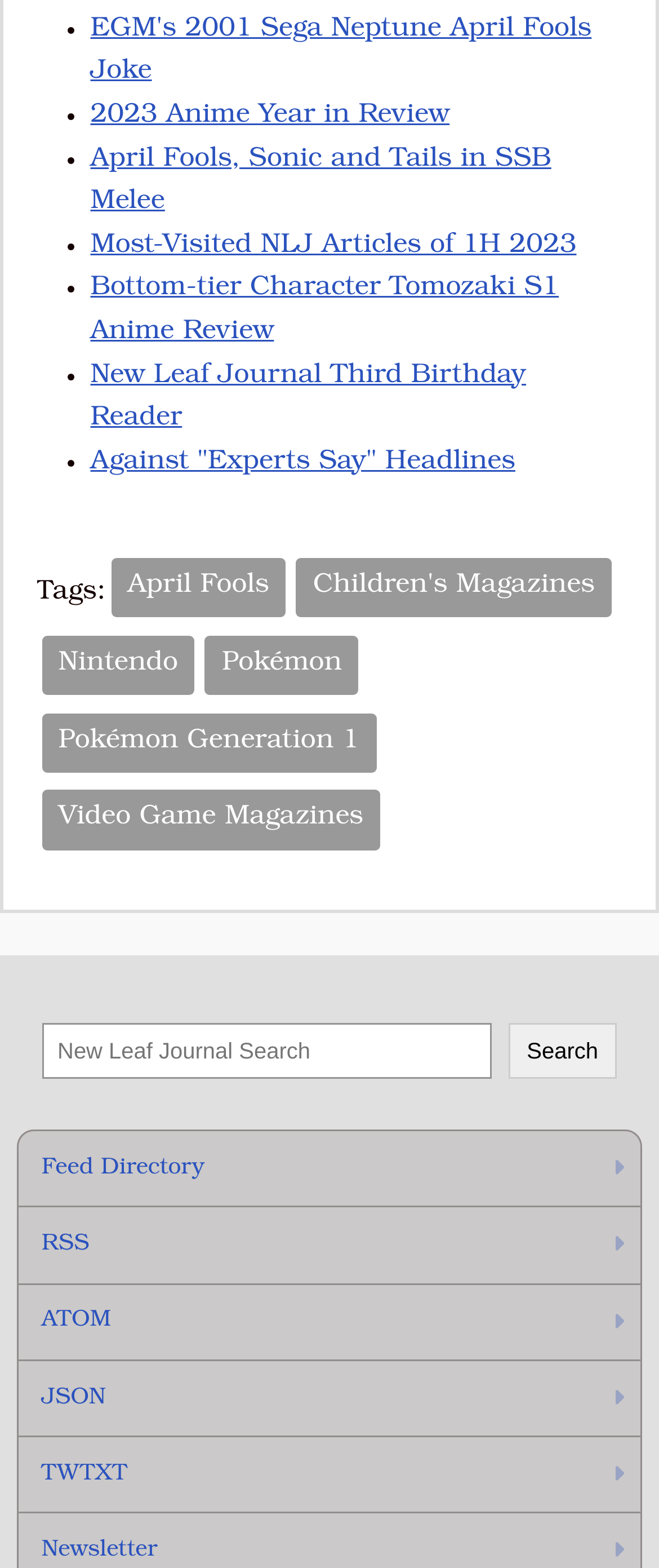Determine the bounding box for the UI element described here: "Feed Directory".

[0.028, 0.722, 0.972, 0.769]